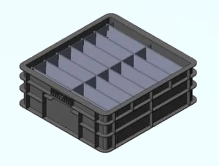What is the purpose of the dunnage?
Please give a well-detailed answer to the question.

According to the caption, the dunnage is 'custom-cut to fit the specific items, allowing for safe and easy loading and unloading', implying that its primary purpose is to secure the products during transportation.